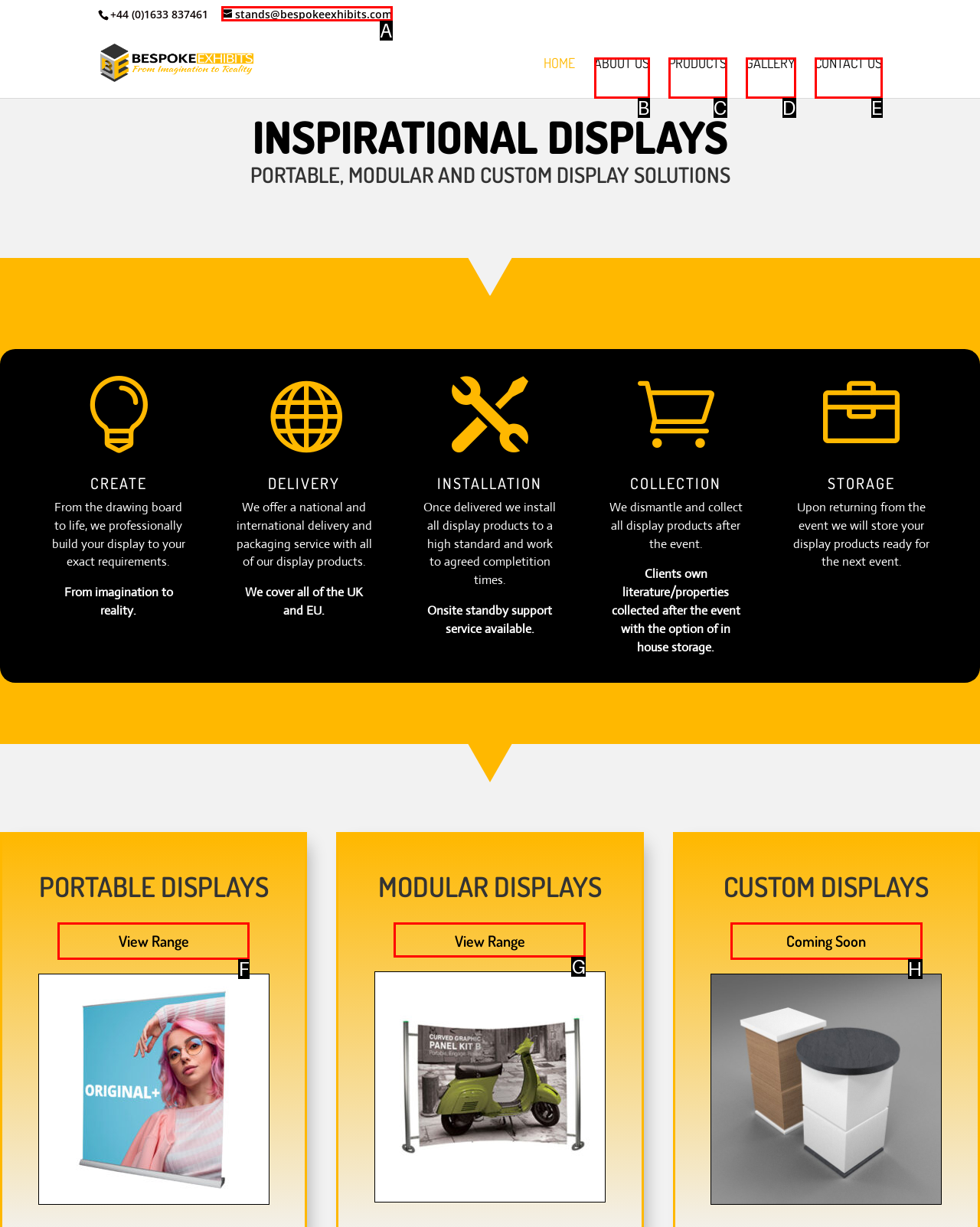Which option best describes: View Range
Respond with the letter of the appropriate choice.

F